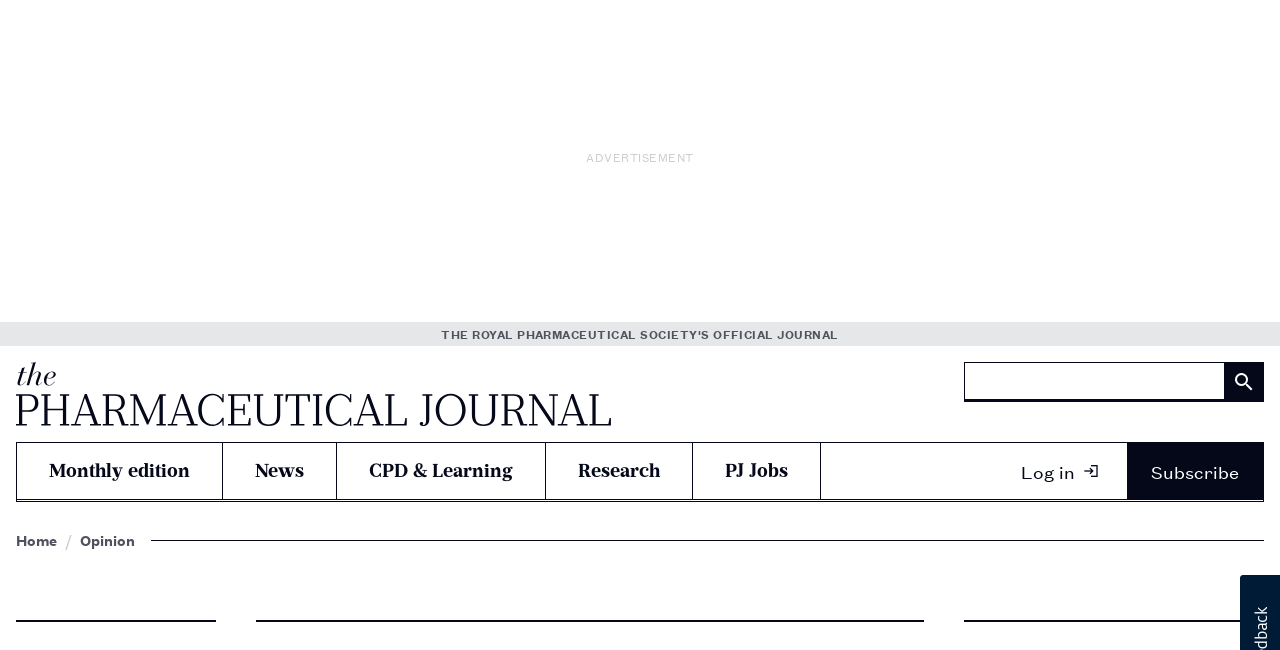Reply to the question below using a single word or brief phrase:
What are the main categories of the website?

Monthly edition, News, CPD & Learning, Research, PJ Jobs